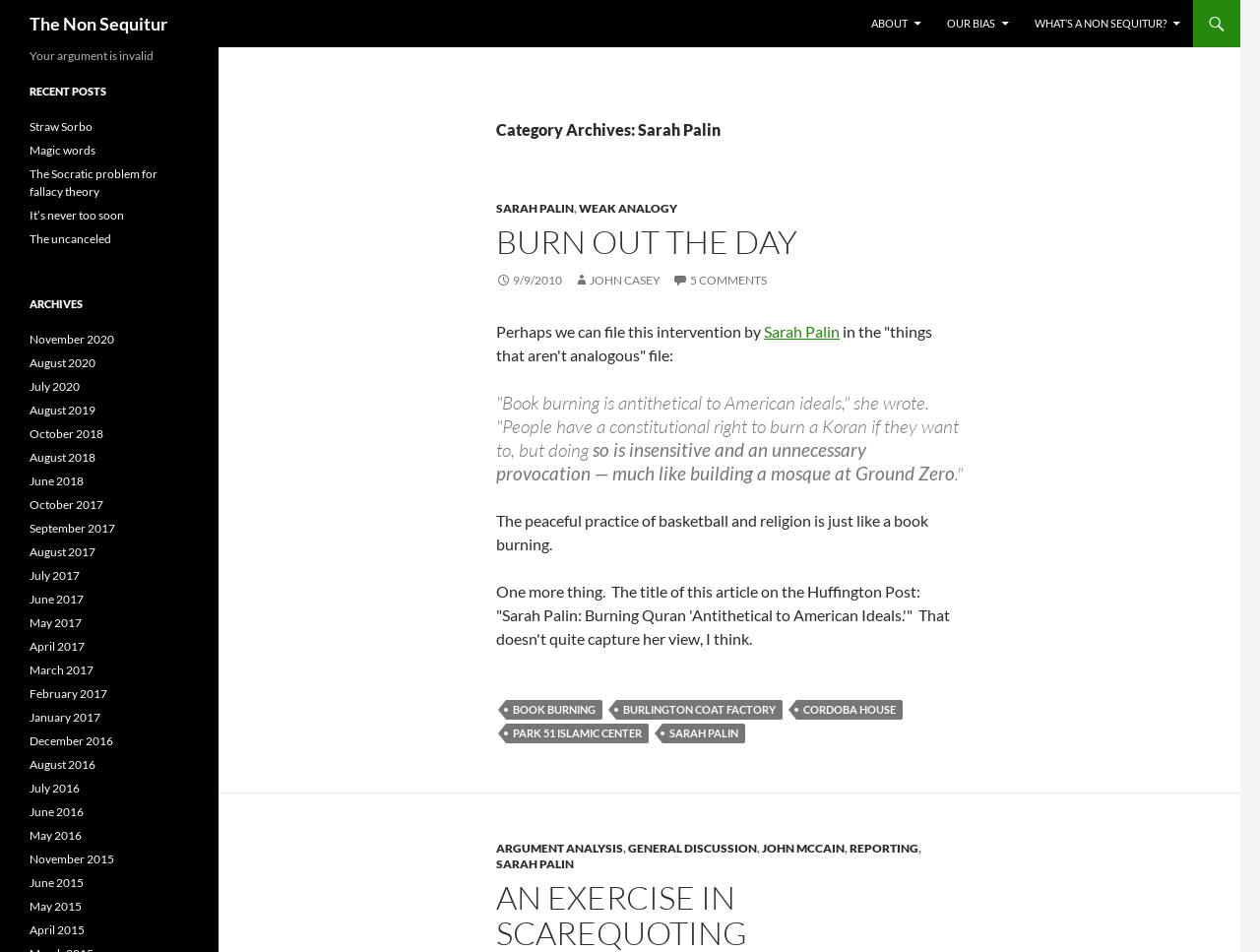Please identify the bounding box coordinates of where to click in order to follow the instruction: "Click on the 'ABOUT' link".

[0.682, 0.0, 0.741, 0.05]